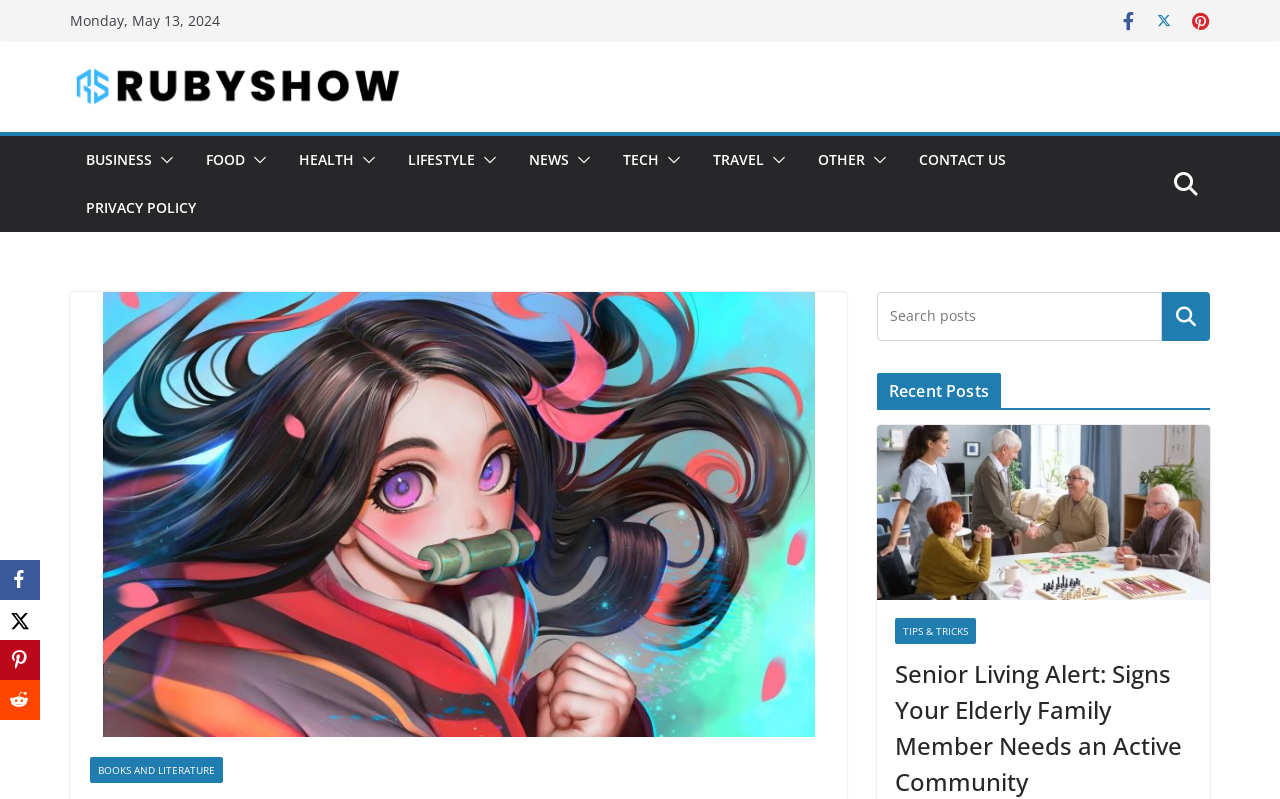Locate the bounding box coordinates of the element I should click to achieve the following instruction: "Click the logo".

[0.055, 0.082, 0.322, 0.136]